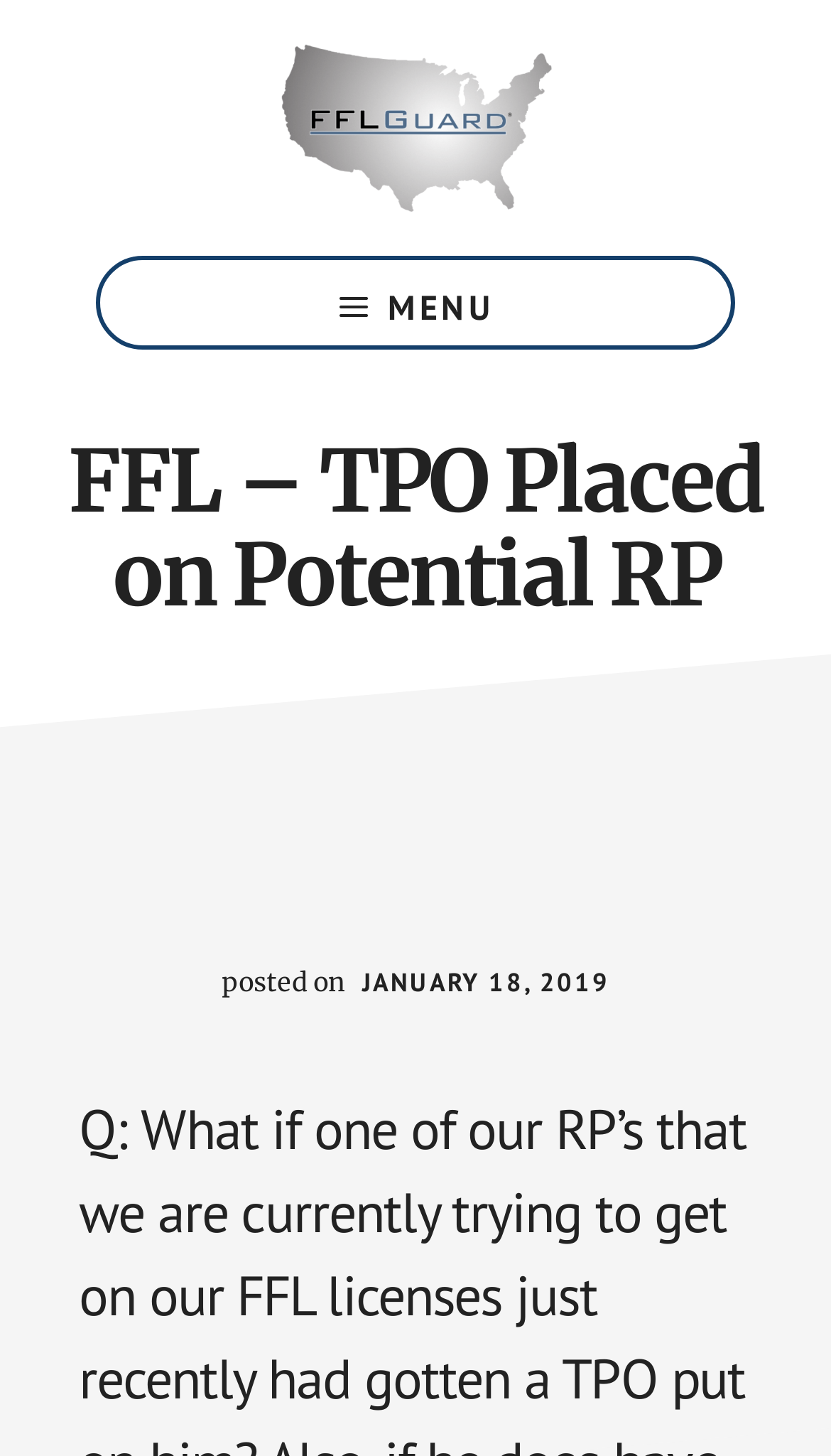What is the topic of the current article?
Based on the visual content, answer with a single word or a brief phrase.

TPO Placed on Potential RP